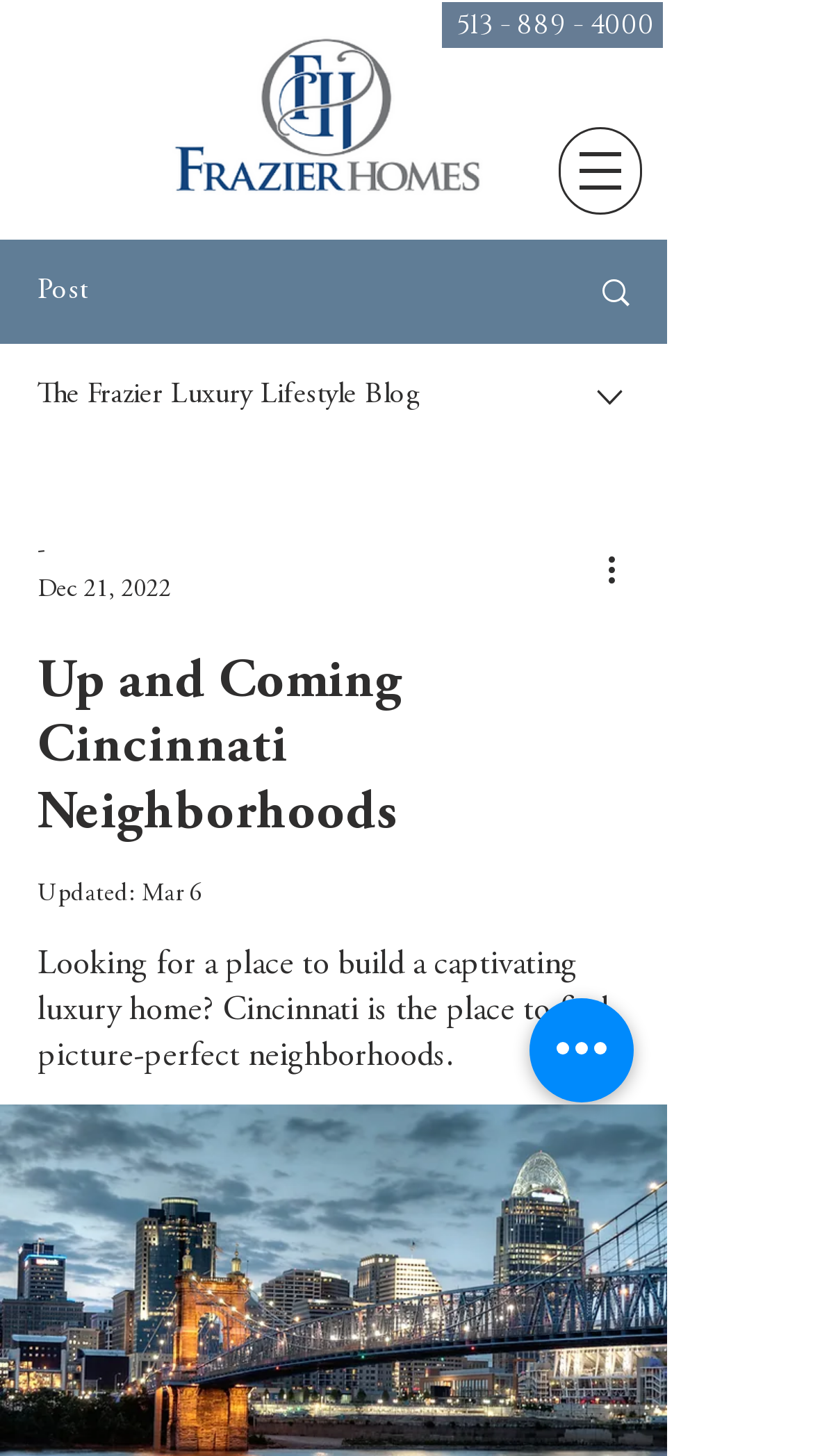Locate the bounding box of the UI element described in the following text: "513 - 889 - 4000".

[0.562, 0.004, 0.805, 0.027]